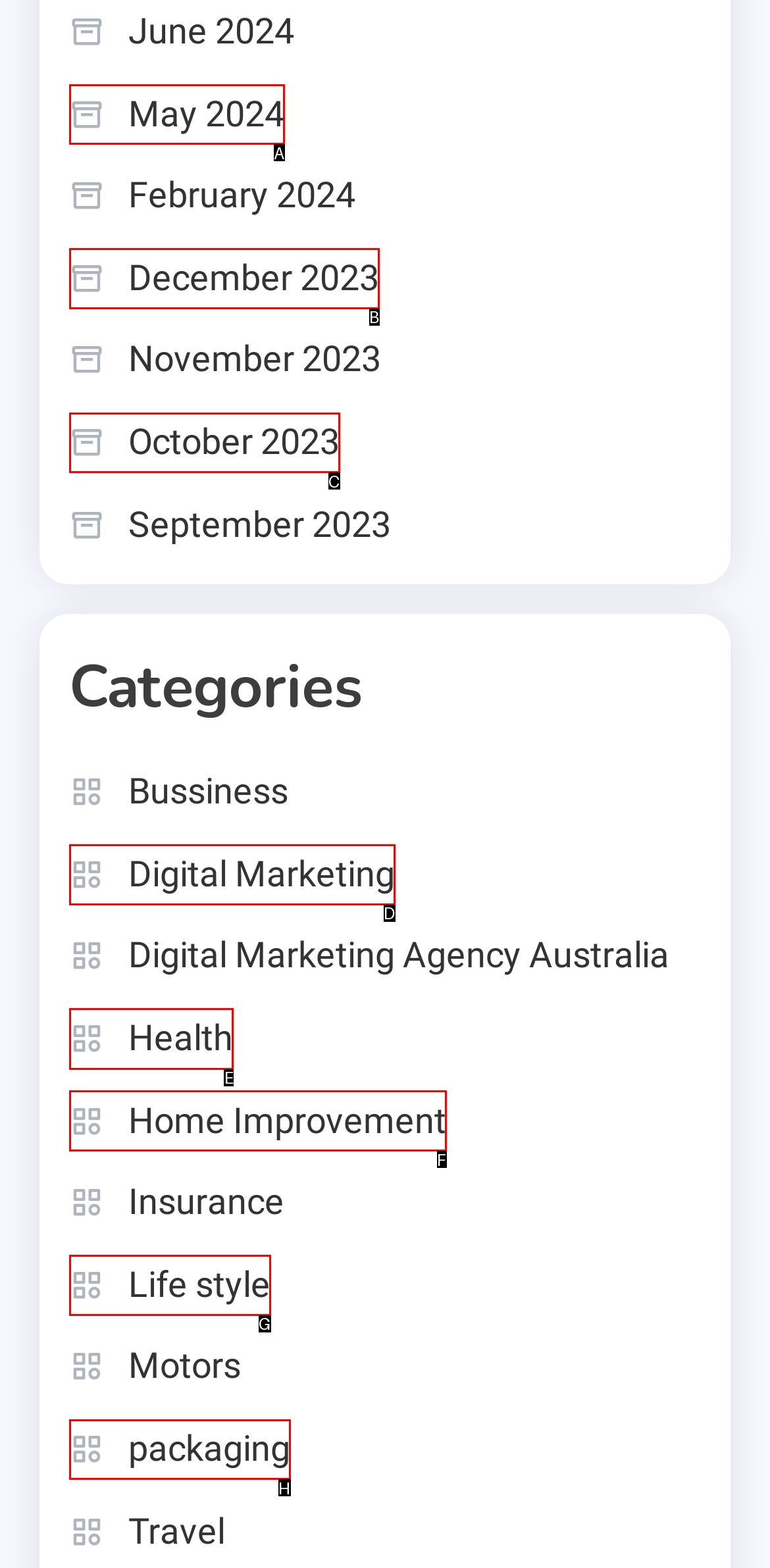Point out the option that needs to be clicked to fulfill the following instruction: Check Health category
Answer with the letter of the appropriate choice from the listed options.

E